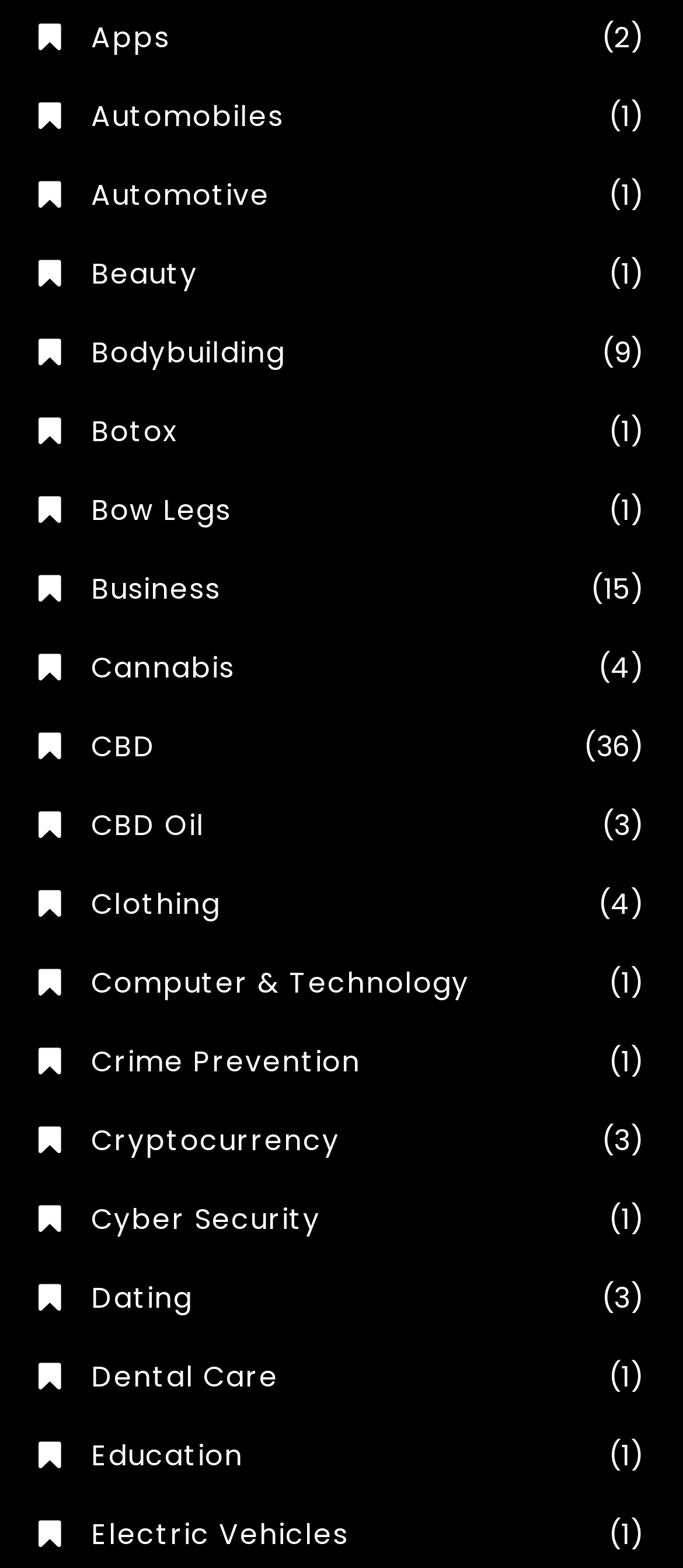Answer with a single word or phrase: 
Is there a category related to vehicles?

Yes